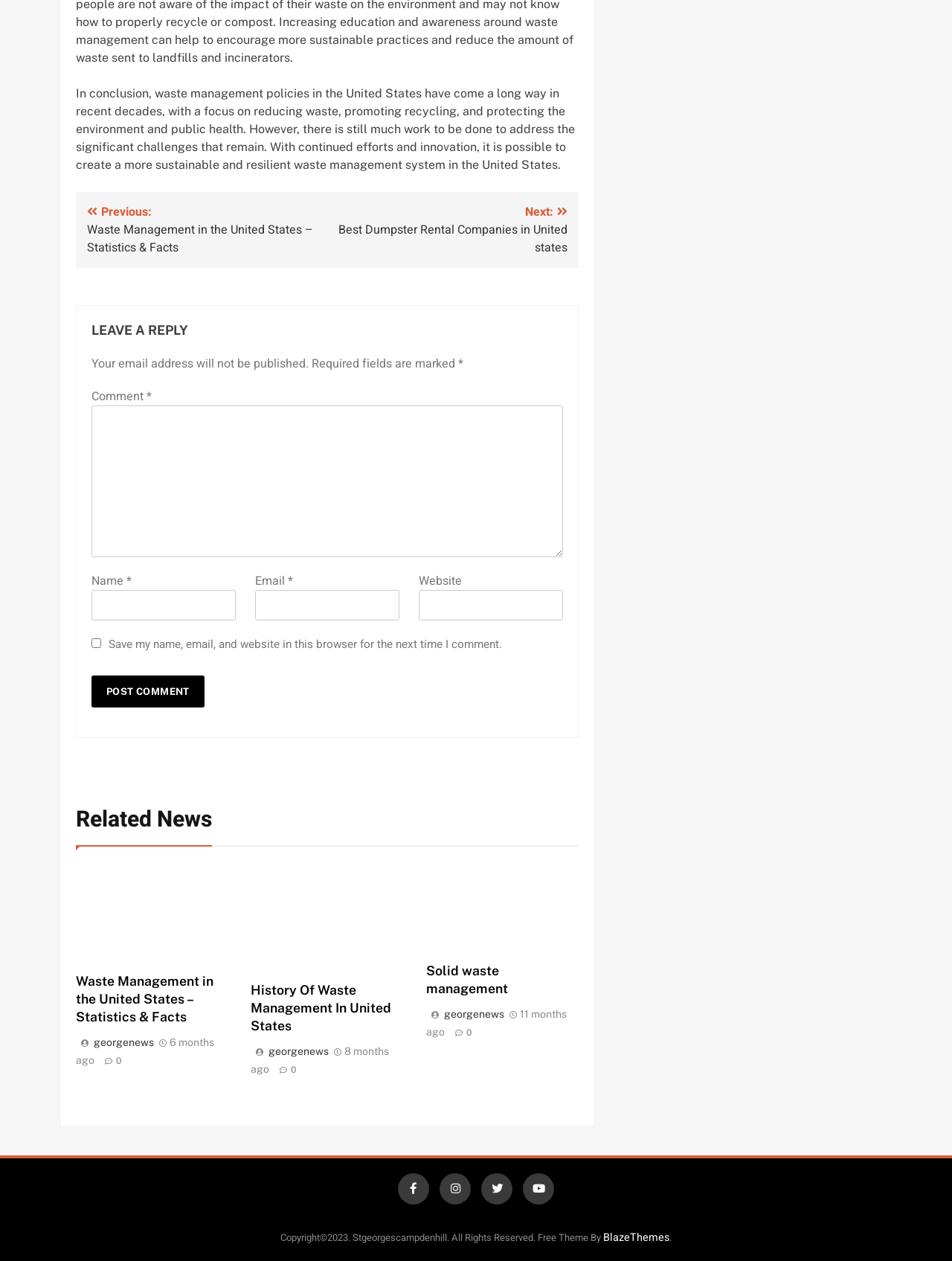What is the name of the website?
Kindly answer the question with as much detail as you can.

The website's name can be found in the copyright notice at the bottom of the page, which states 'Copyright 2023. Stgeorgescampdenhill. All Rights Reserved.'.